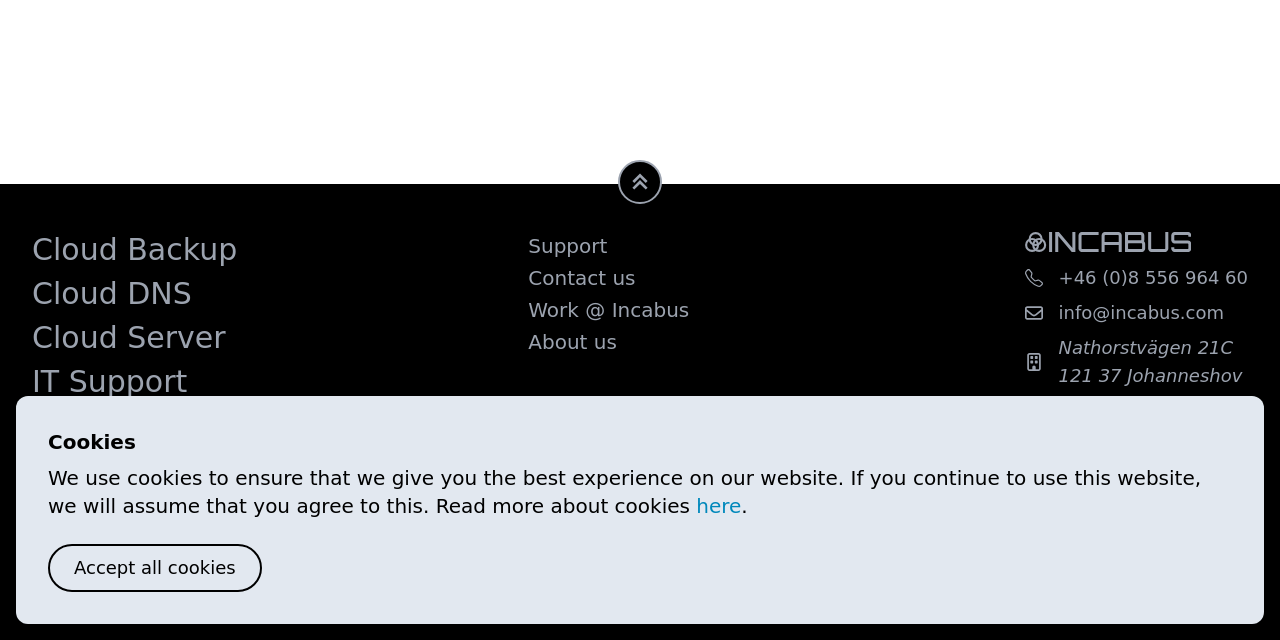Given the element description Privacy and cookies, identify the bounding box coordinates for the UI element on the webpage screenshot. The format should be (top-left x, top-left y, bottom-right x, bottom-right y), with values between 0 and 1.

[0.772, 0.912, 0.895, 0.95]